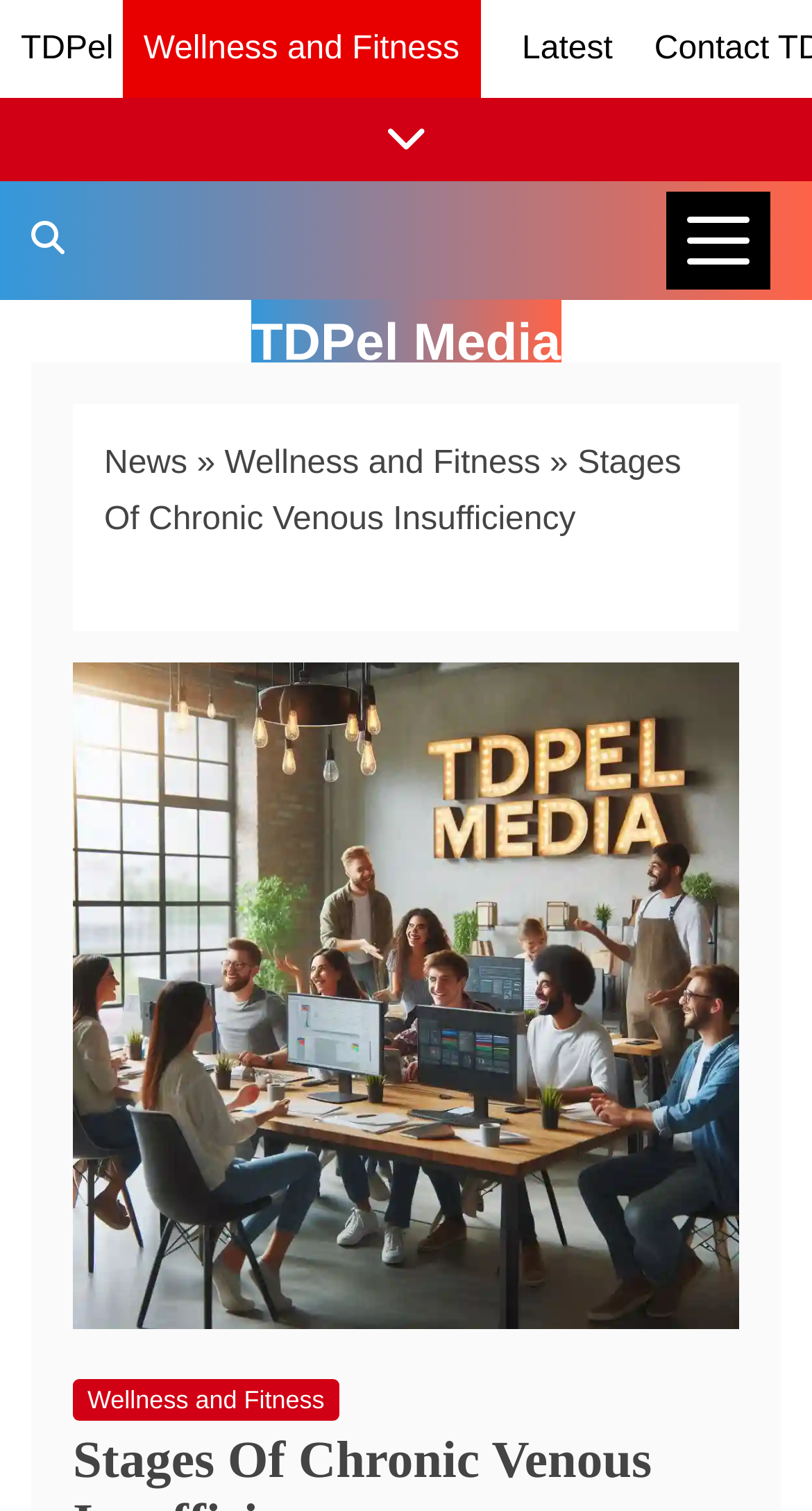Highlight the bounding box of the UI element that corresponds to this description: "aria-label="News Categories"".

[0.821, 0.127, 0.949, 0.192]